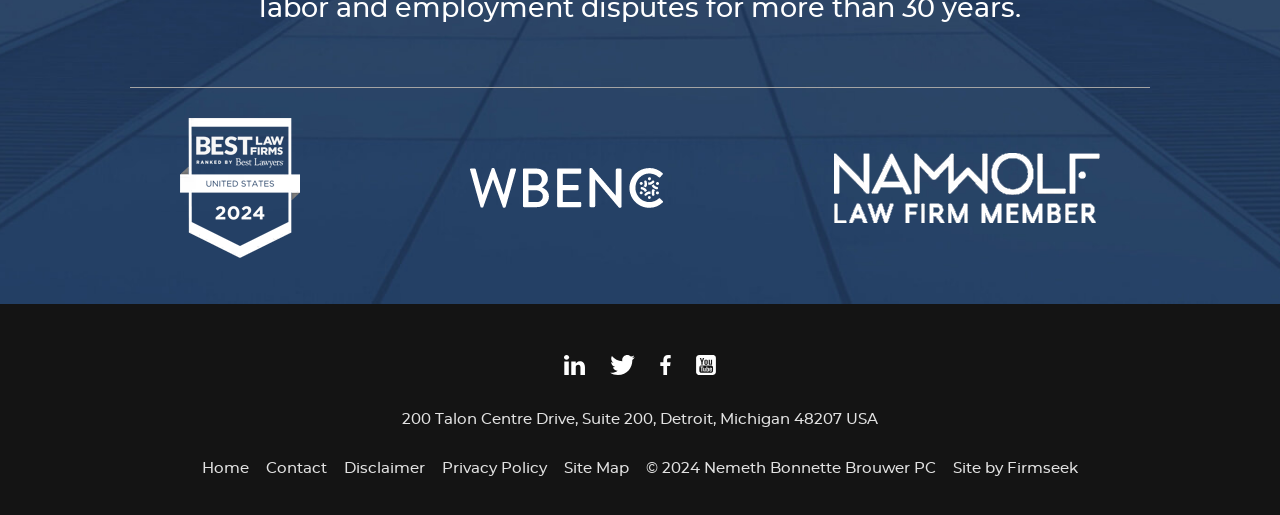Identify the bounding box coordinates of the element that should be clicked to fulfill this task: "View the original version of the recipe". The coordinates should be provided as four float numbers between 0 and 1, i.e., [left, top, right, bottom].

None